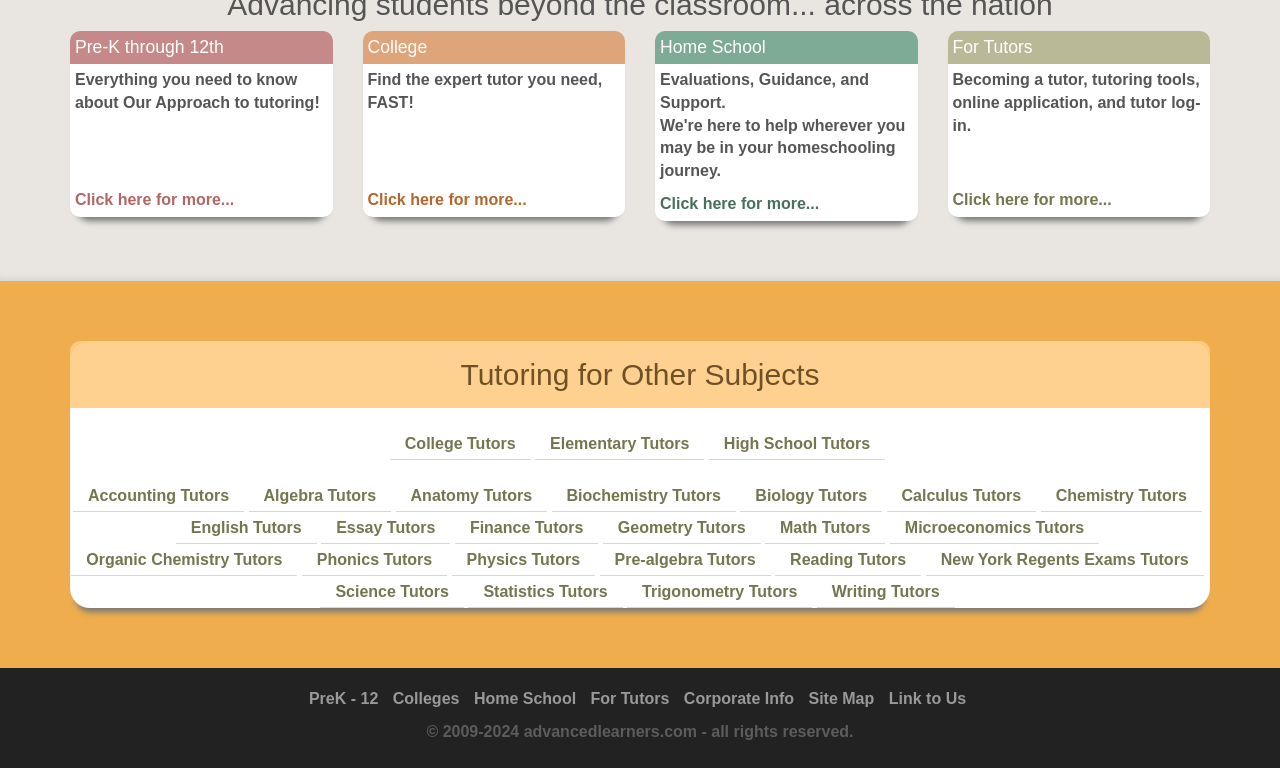What is the target audience for this website?
Please answer the question with as much detail and depth as you can.

The webpage provides links for Pre-K through 12th, college, and home school students, as well as a section for tutors, suggesting that the target audience for this website is students and parents seeking tutoring services.